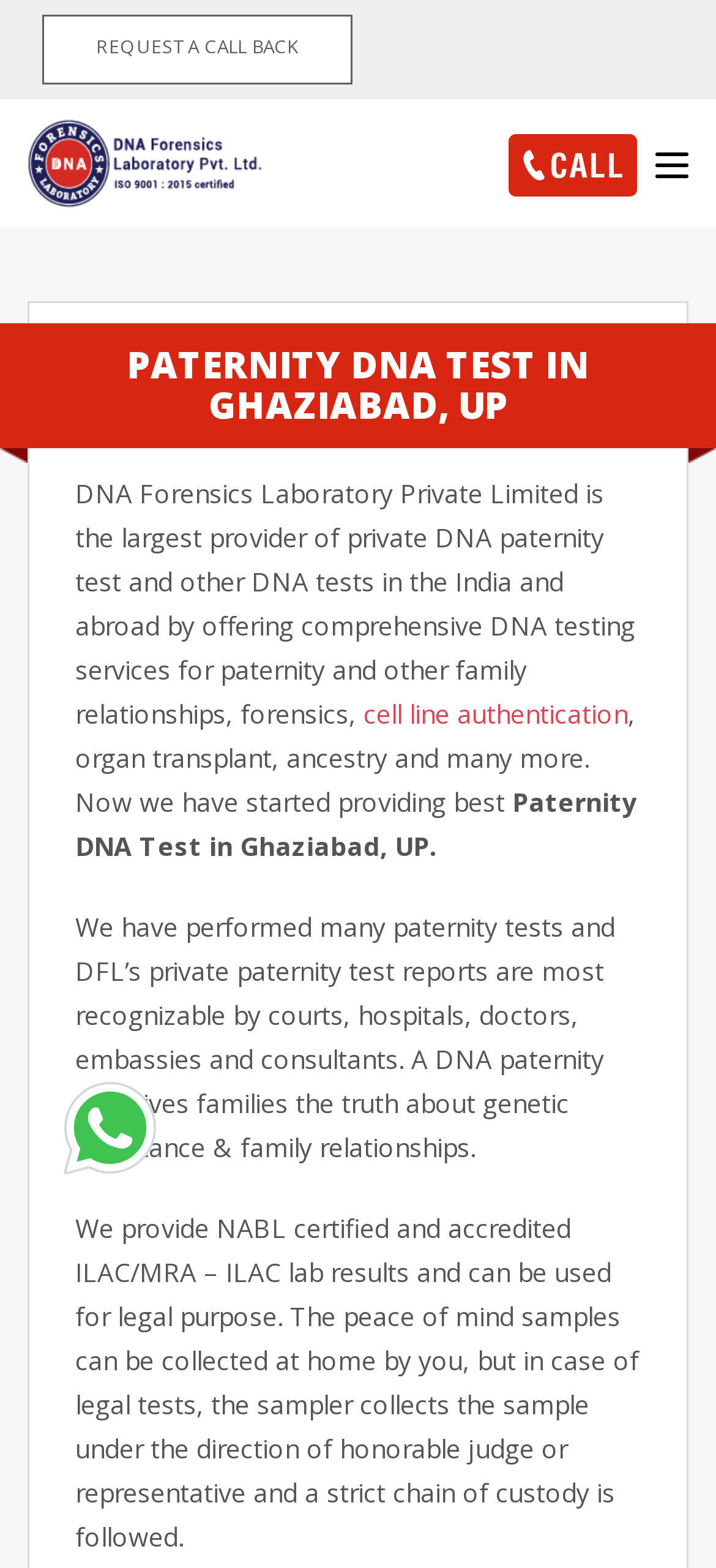Please respond to the question using a single word or phrase:
What is the company's WhatsApp contact?

DNA Forensics Whatsapp